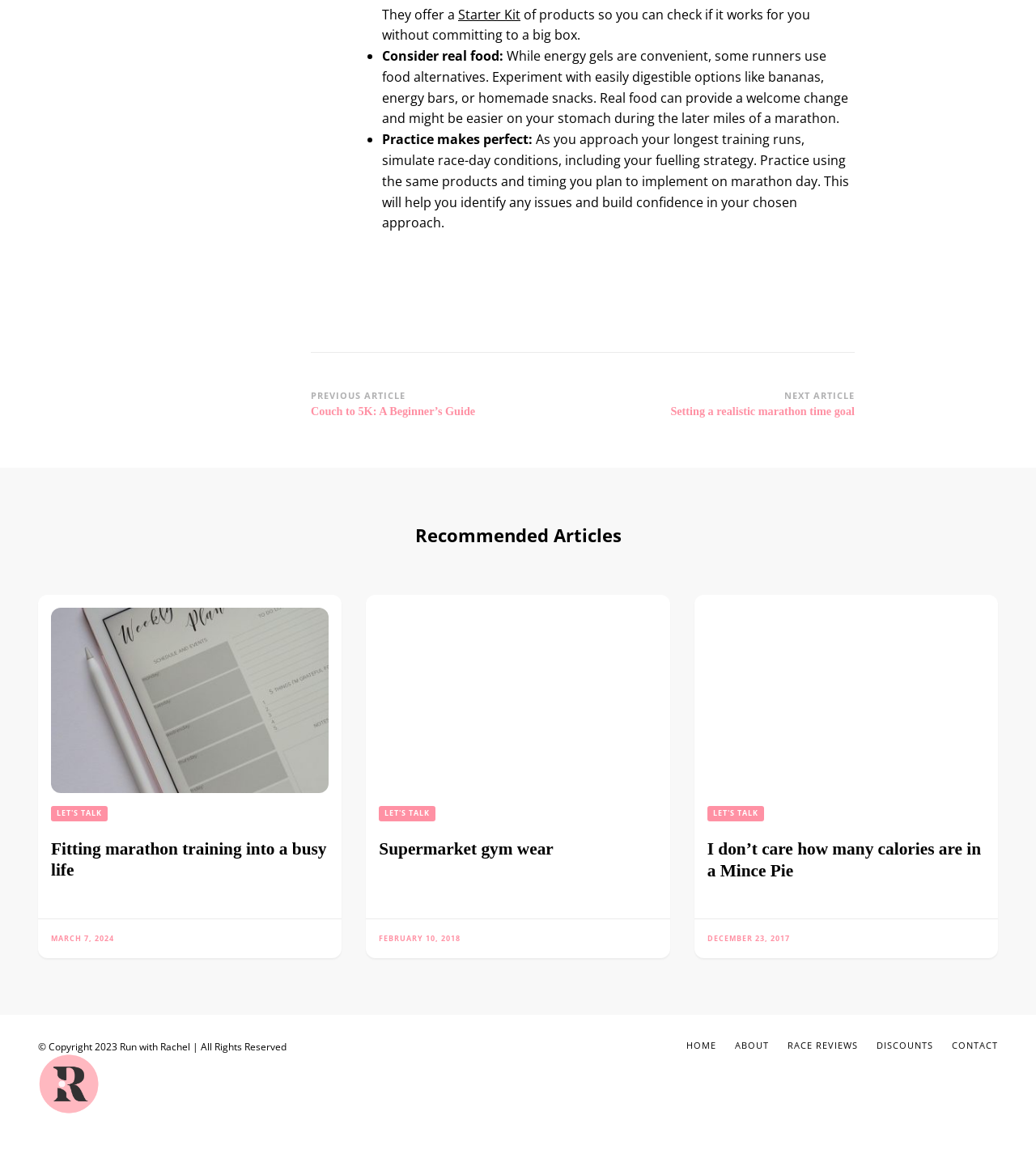What is an alternative to energy gels for runners?
Give a single word or phrase answer based on the content of the image.

Real food